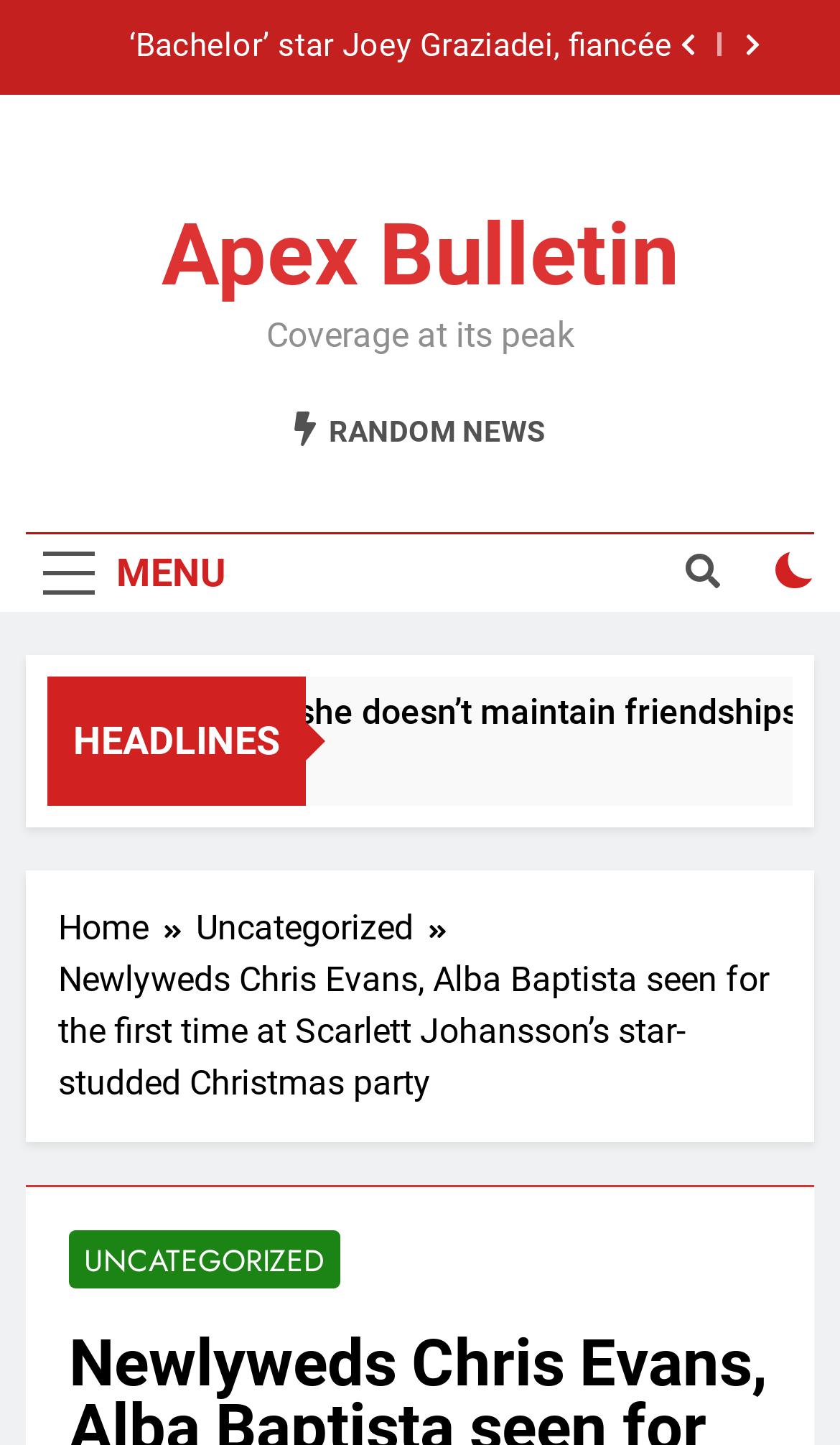Mark the bounding box of the element that matches the following description: "Home".

[0.069, 0.625, 0.233, 0.66]